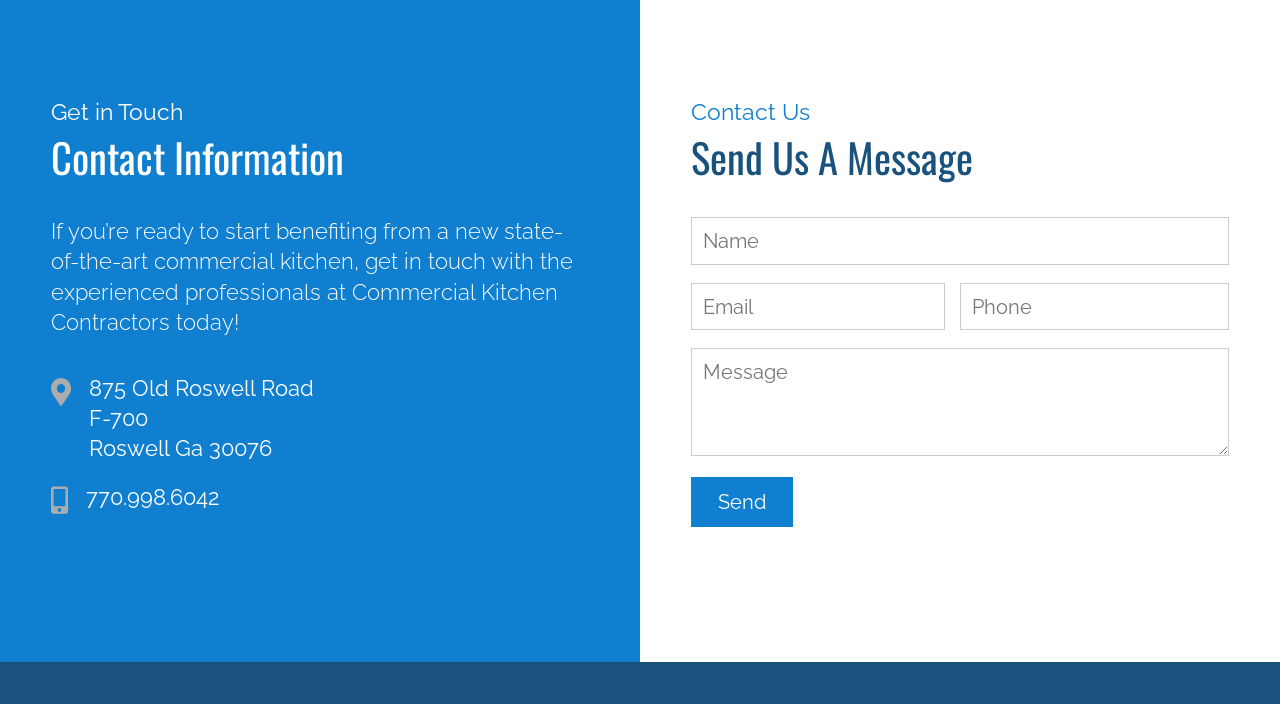From the given element description: "770.998.6042", find the bounding box for the UI element. Provide the coordinates as four float numbers between 0 and 1, in the order [left, top, right, bottom].

[0.067, 0.686, 0.171, 0.729]